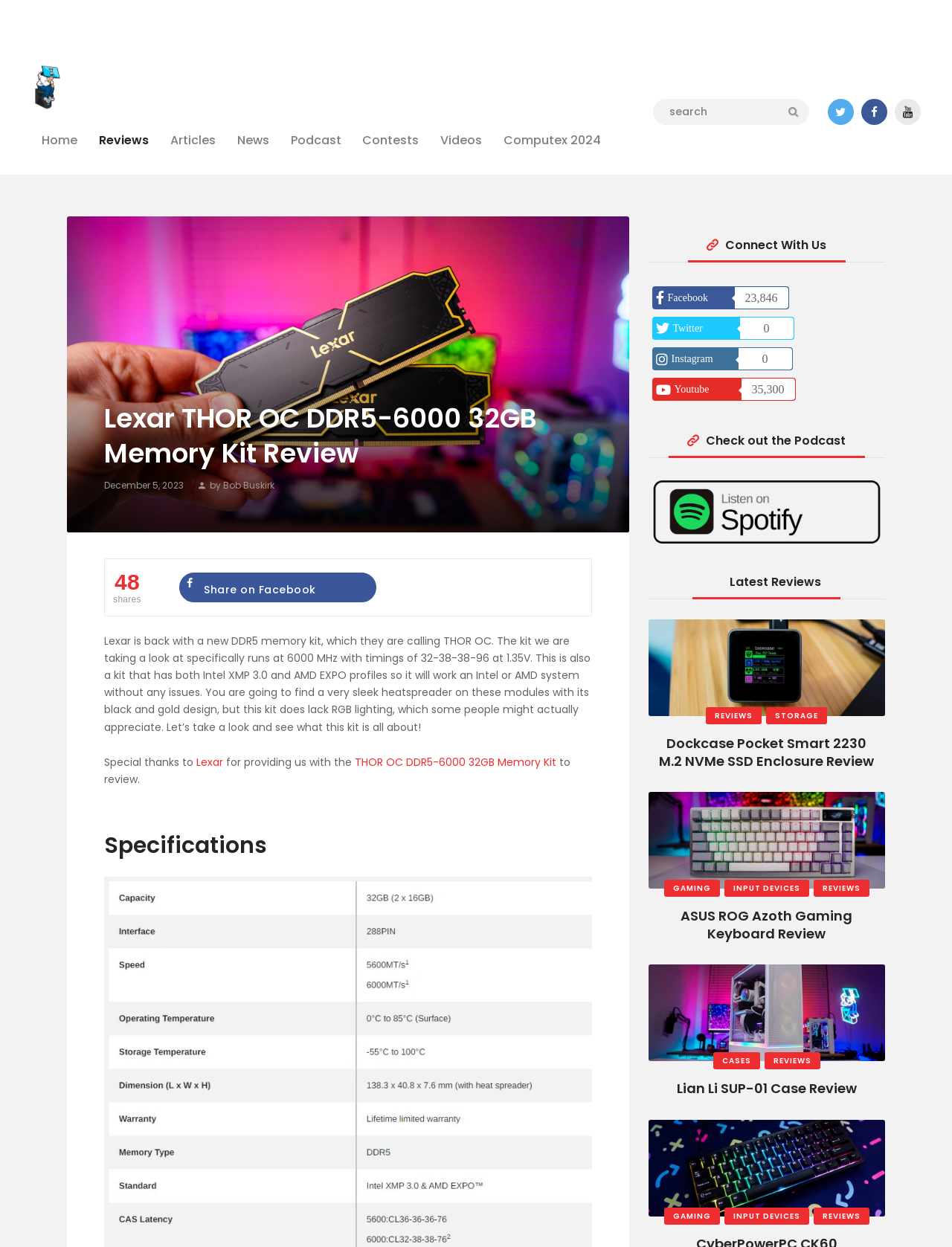Please identify the bounding box coordinates of the element's region that should be clicked to execute the following instruction: "contact Hot House Turtles". The bounding box coordinates must be four float numbers between 0 and 1, i.e., [left, top, right, bottom].

None